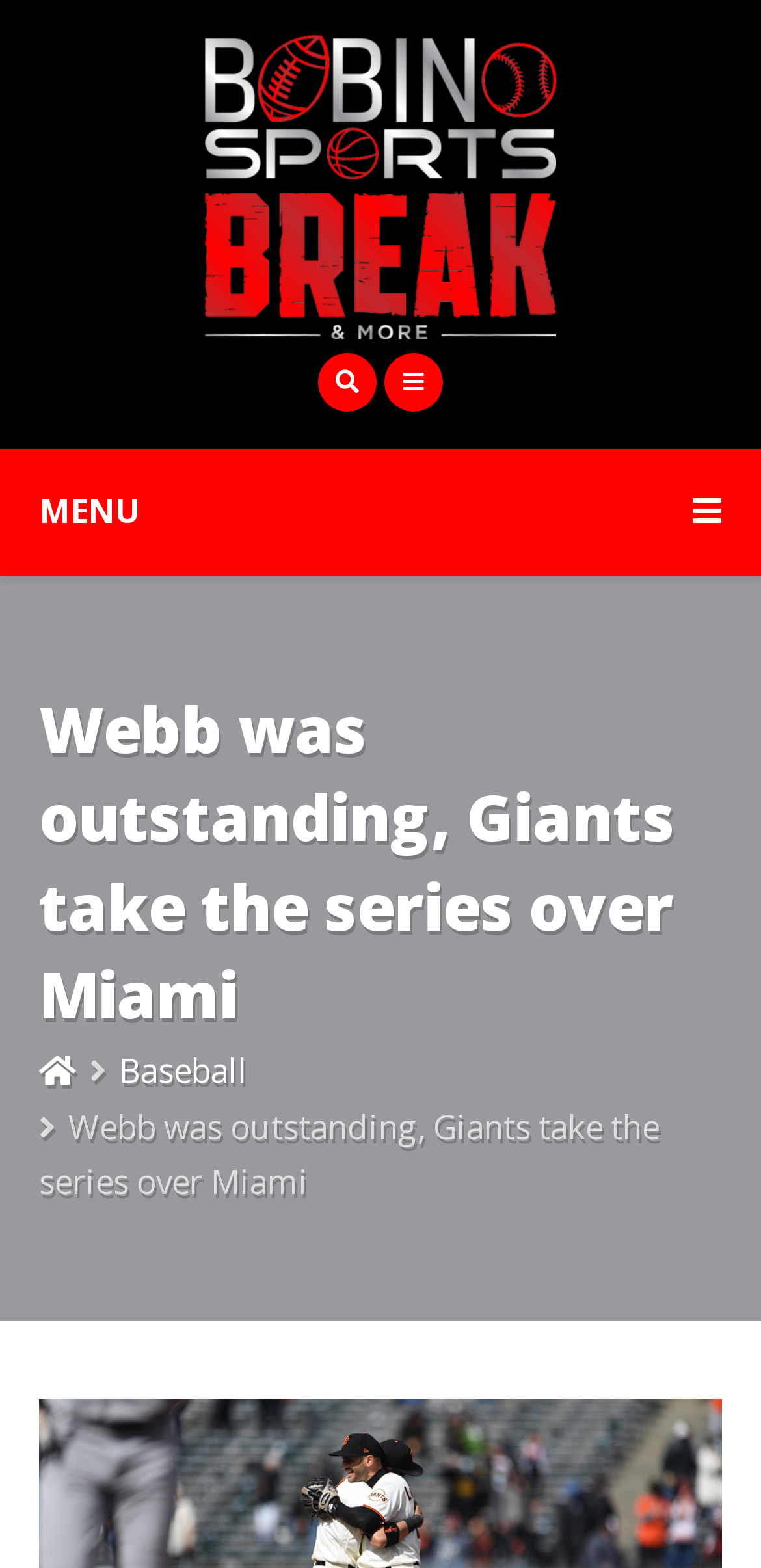Describe every aspect of the webpage in a detailed manner.

The webpage is about a sports news article, specifically about the Giants taking a series over Miami, with a focus on a player named Webb who had an outstanding performance. 

At the top of the page, there is a logo or icon of "Bobino Sports Break" accompanied by a link with the same name. Below the logo, there are three icons, two of which are social media links, and a button to toggle the navigation menu. The navigation menu is currently collapsed, with a "MENU" label next to it.

The main content of the page is a news article with a heading that summarizes the article, "Webb was outstanding, Giants take the series over Miami". Below the heading, there are two links, one with an icon and another labeled "Baseball", which may be categories or tags related to the article. 

Further down the page, there is a paragraph or a summary of the article, which reiterates that Webb was outstanding and the Giants took the series over Miami.